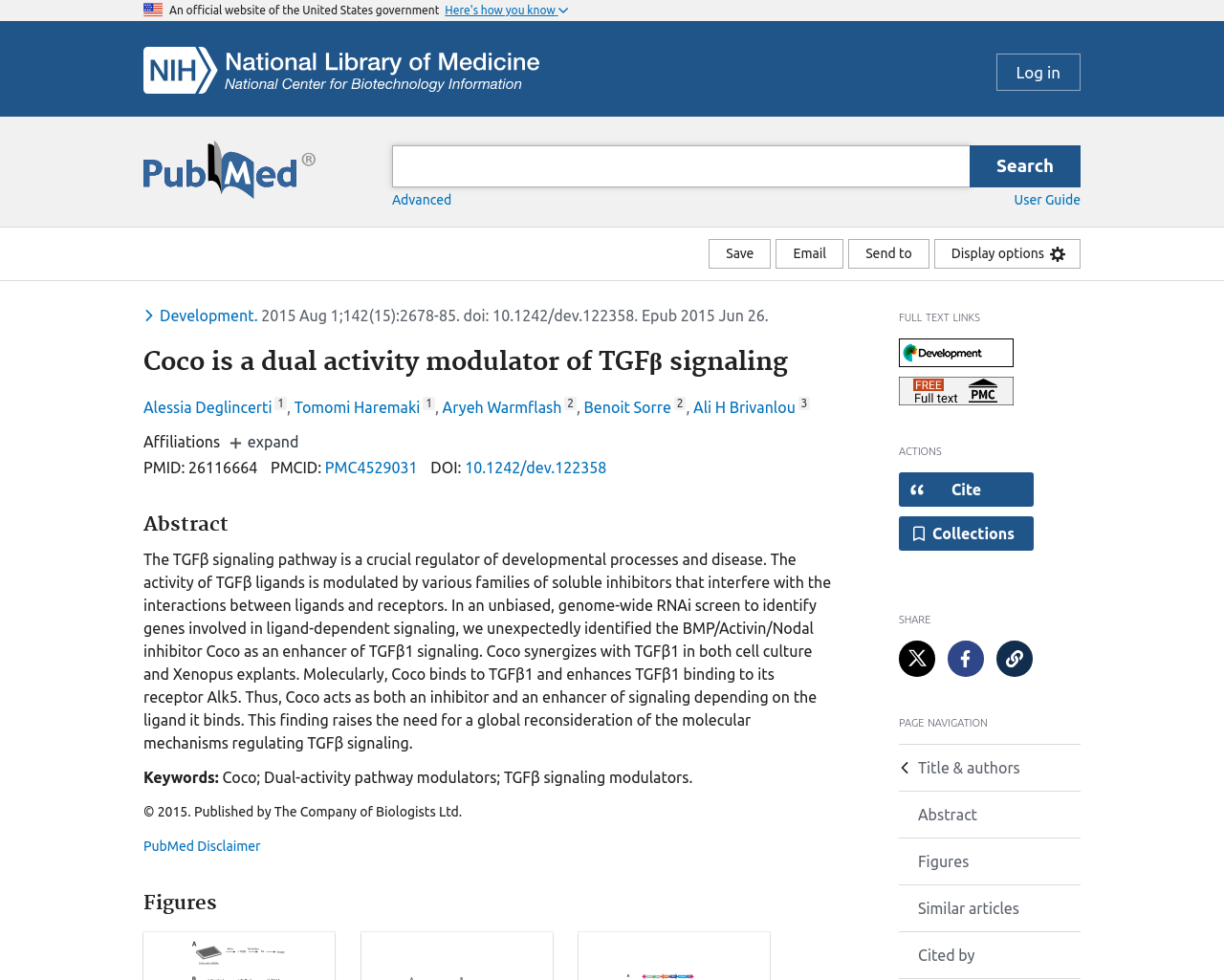Identify the bounding box coordinates of the region that needs to be clicked to carry out this instruction: "Search for a term". Provide these coordinates as four float numbers ranging from 0 to 1, i.e., [left, top, right, bottom].

[0.305, 0.148, 0.898, 0.191]